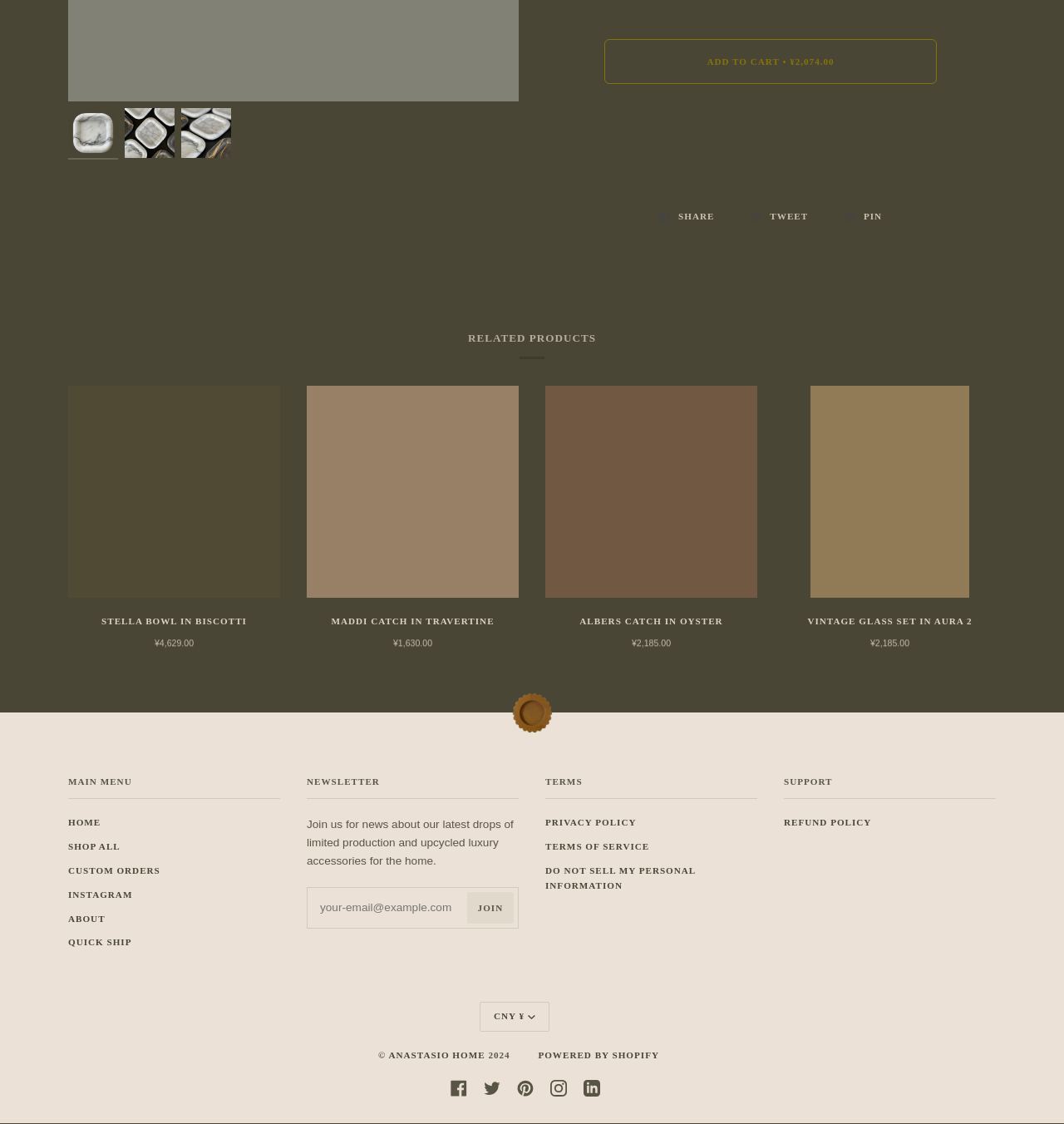Identify the coordinates of the bounding box for the element described below: "Add to Cart • ¥2,074.00". Return the coordinates as four float numbers between 0 and 1: [left, top, right, bottom].

[0.568, 0.035, 0.88, 0.075]